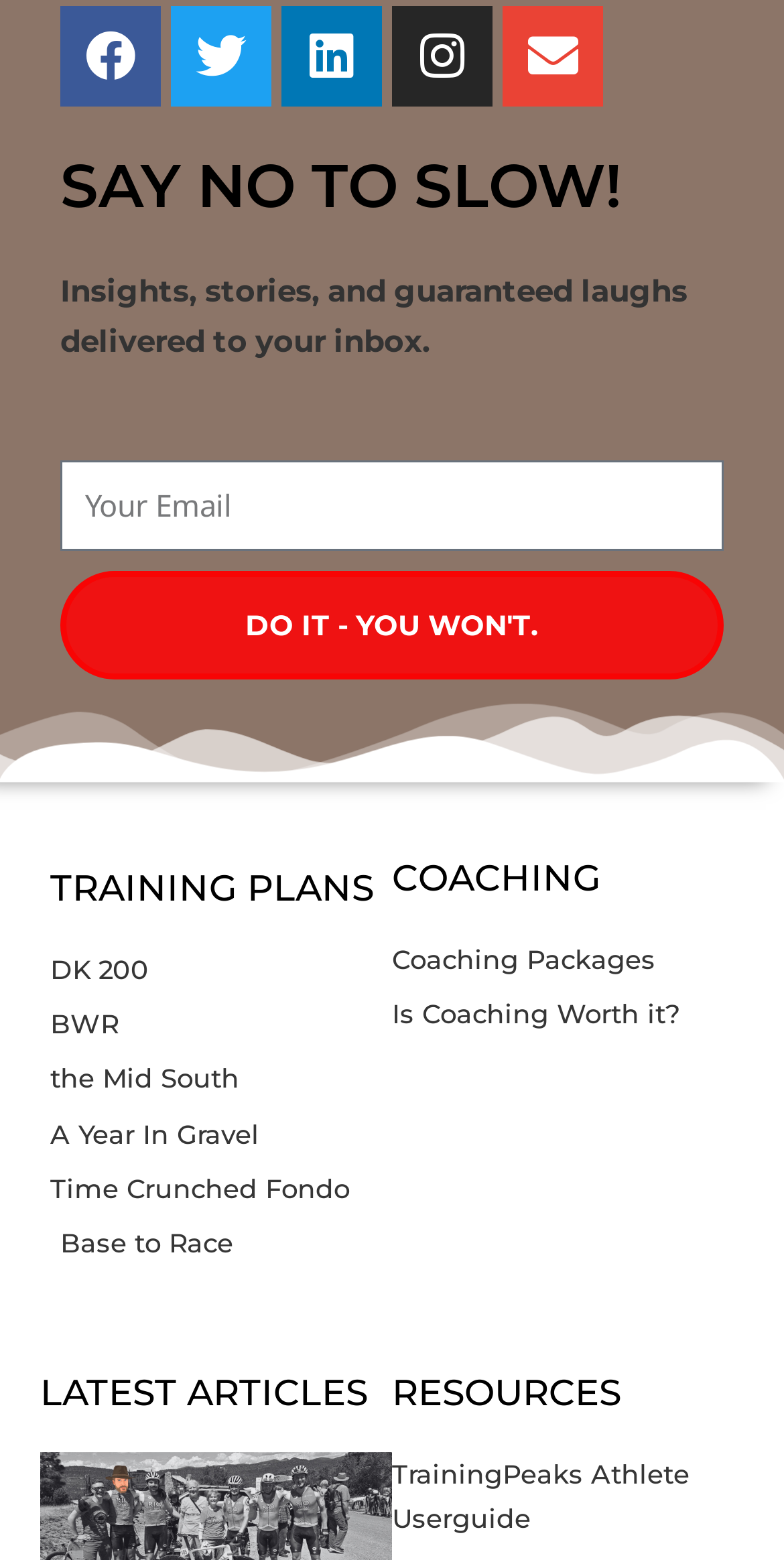Please specify the bounding box coordinates of the clickable region necessary for completing the following instruction: "View DK 200 training plan". The coordinates must consist of four float numbers between 0 and 1, i.e., [left, top, right, bottom].

[0.064, 0.607, 0.487, 0.636]